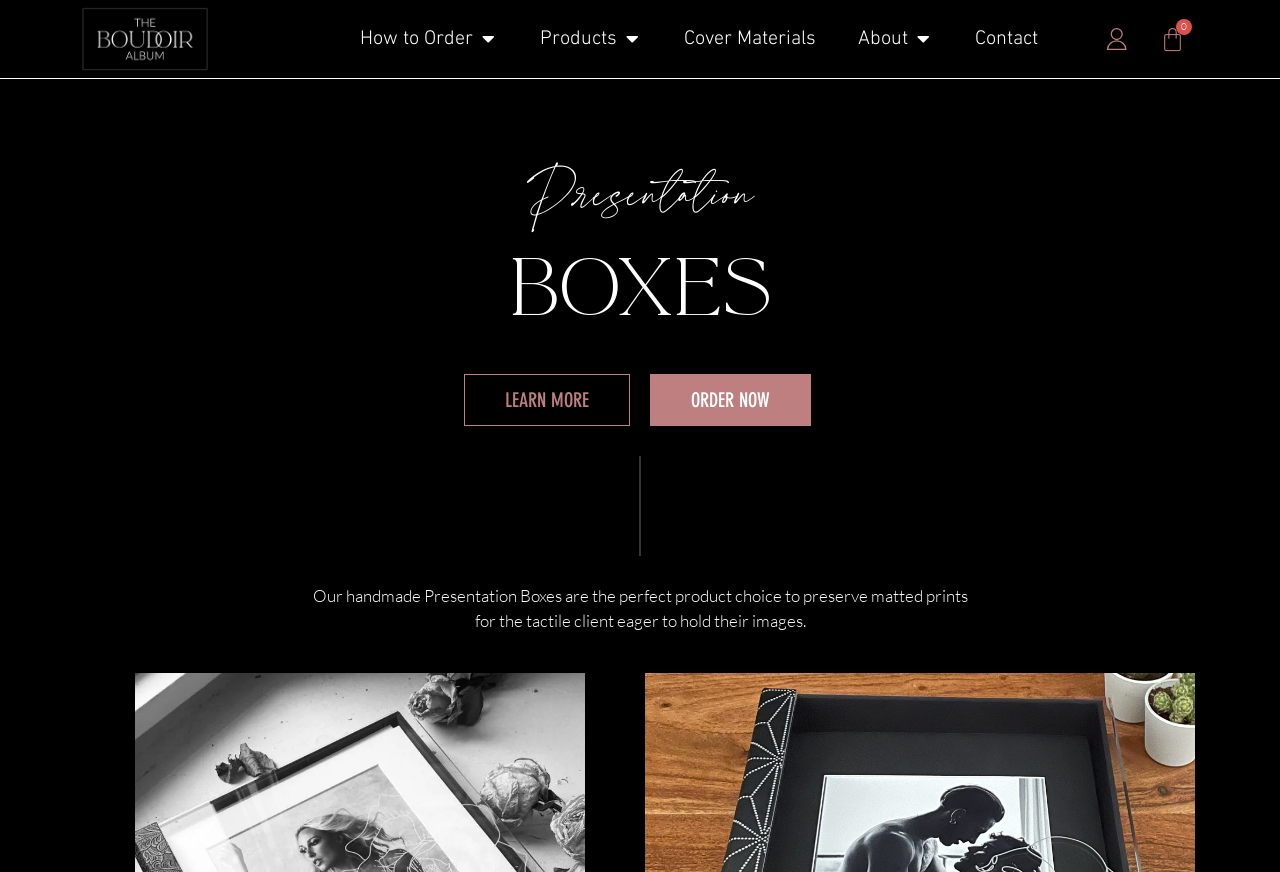Identify the bounding box coordinates of the area you need to click to perform the following instruction: "View the Cart".

[0.887, 0.016, 0.944, 0.073]